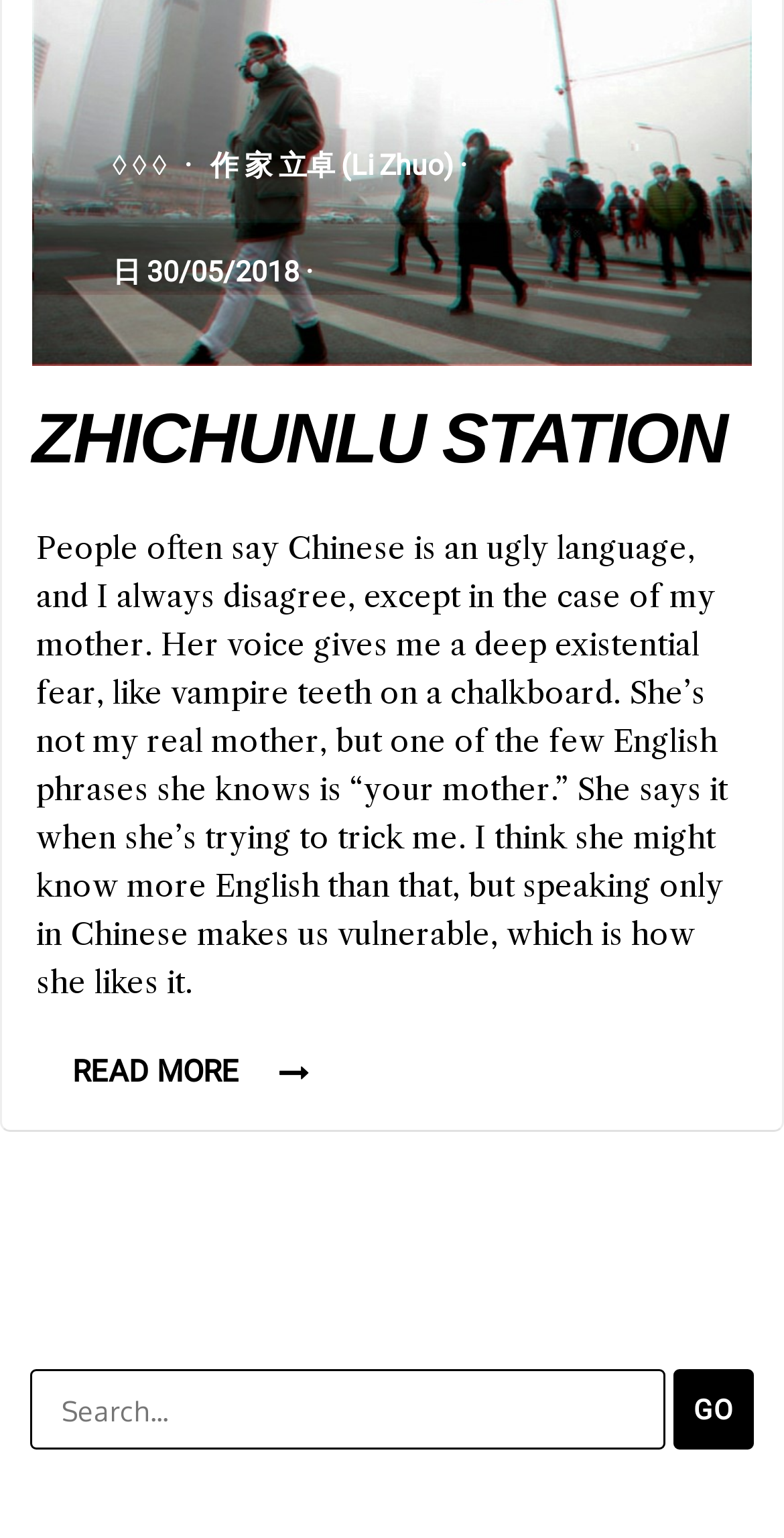Identify the bounding box for the UI element described as: "parent_node: Search for: value="Go"". The coordinates should be four float numbers between 0 and 1, i.e., [left, top, right, bottom].

[0.858, 0.89, 0.962, 0.943]